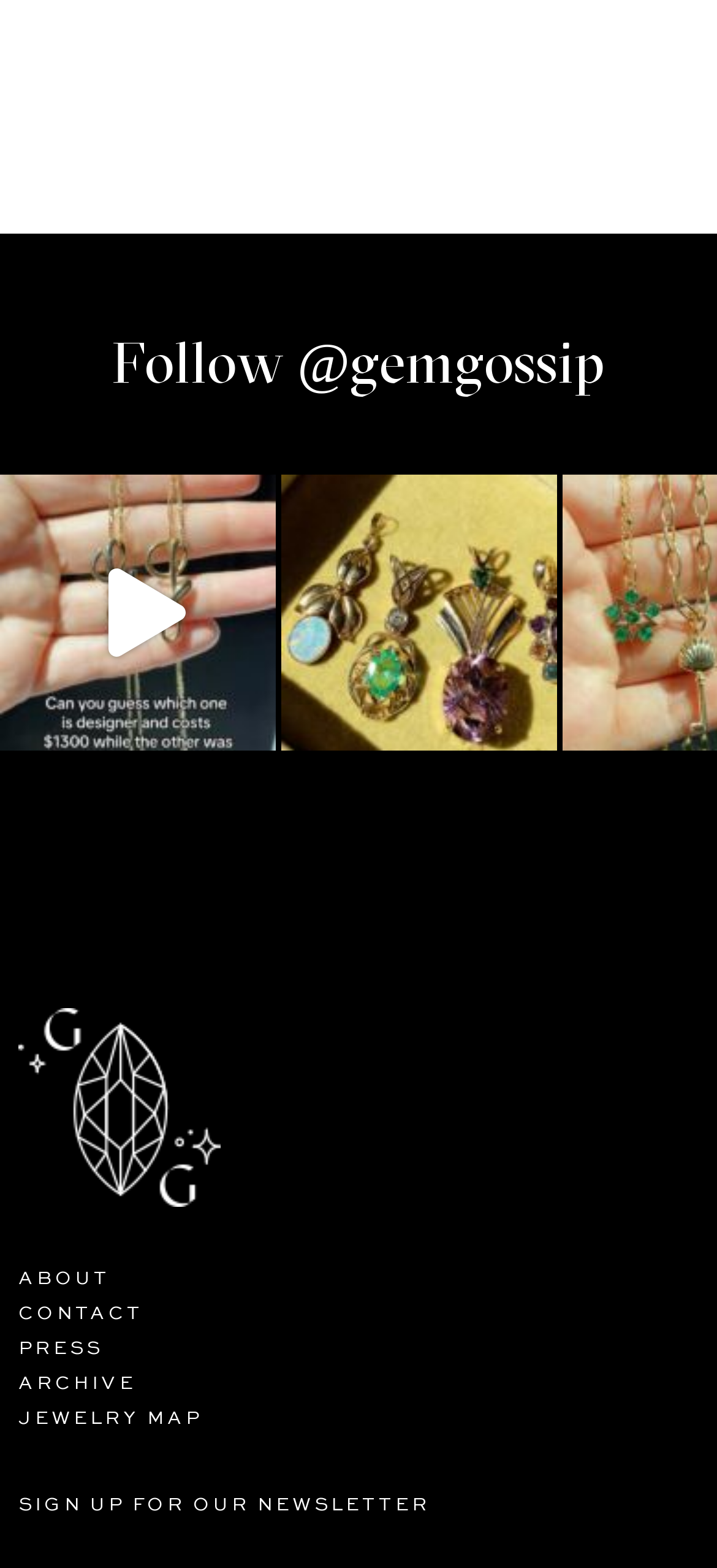Please identify the bounding box coordinates of where to click in order to follow the instruction: "Search for products".

None